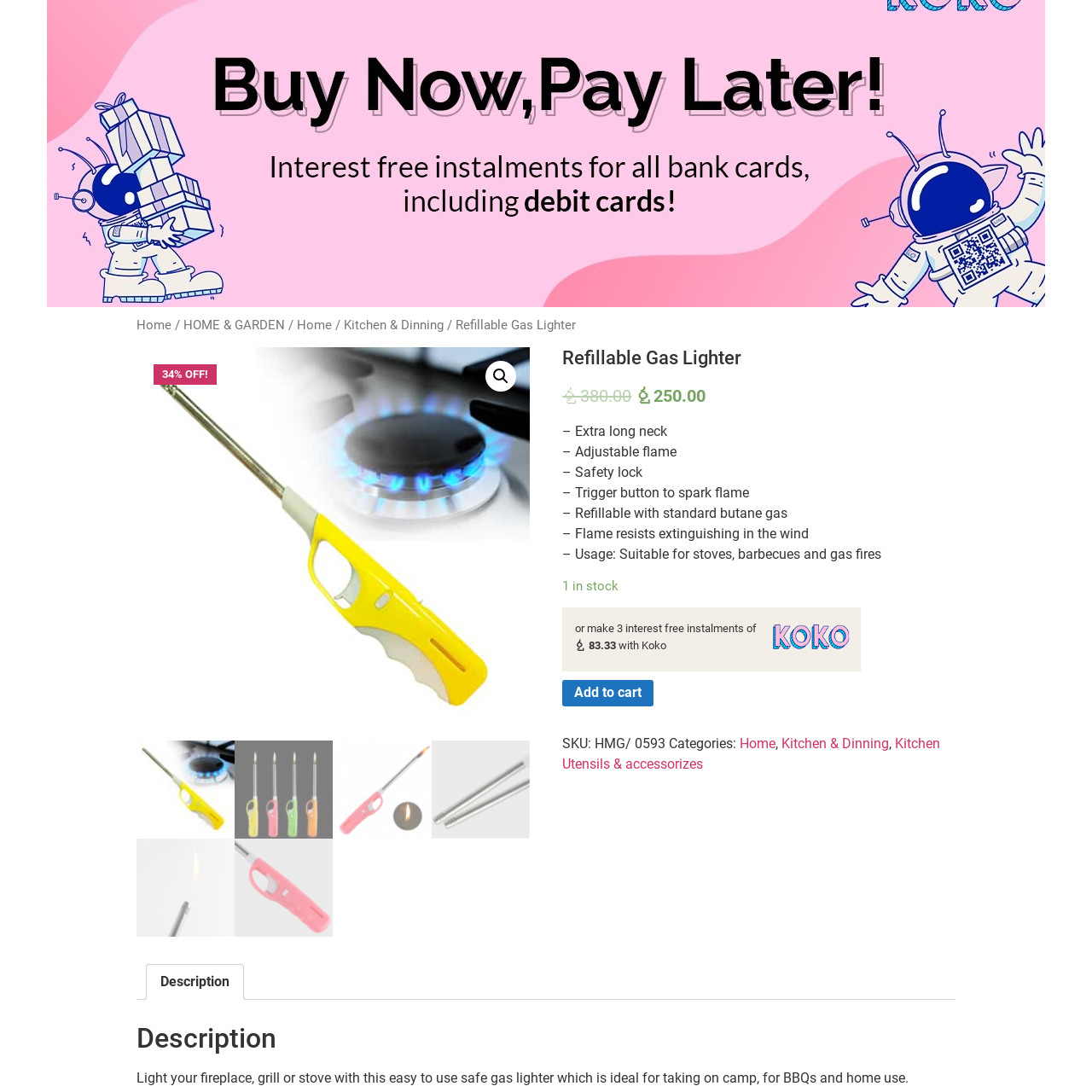Generate a detailed description of the content found inside the red-outlined section of the image.

The image showcases a sleek and practical refillable gas lighter, designed with a long neck for easy maneuverability. It features an adjustable flame, ensuring versatility for various uses, whether lighting barbecues, stoves, or gas fires. The safety lock and trigger button enhance user safety, making it a reliable tool for both indoor and outdoor activities. Highlighted by its modern design, the lighter is refillable with standard butane gas, and its flame resists extinguishing in windy conditions. This product is ideal for cooking enthusiasts and outdoor adventurers alike, emphasizing functionality and safety in one compact package.